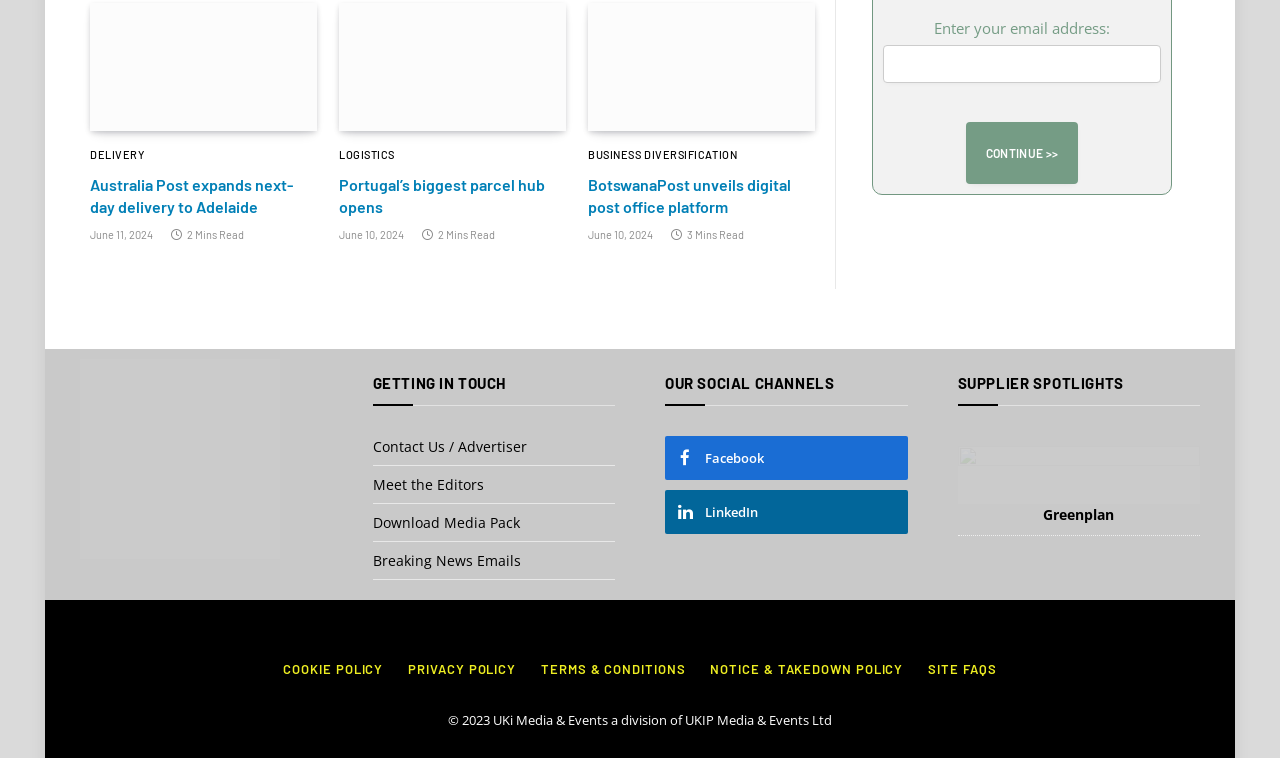Please specify the bounding box coordinates of the area that should be clicked to accomplish the following instruction: "View BotswanaPost digital post office platform". The coordinates should consist of four float numbers between 0 and 1, i.e., [left, top, right, bottom].

[0.459, 0.23, 0.637, 0.287]